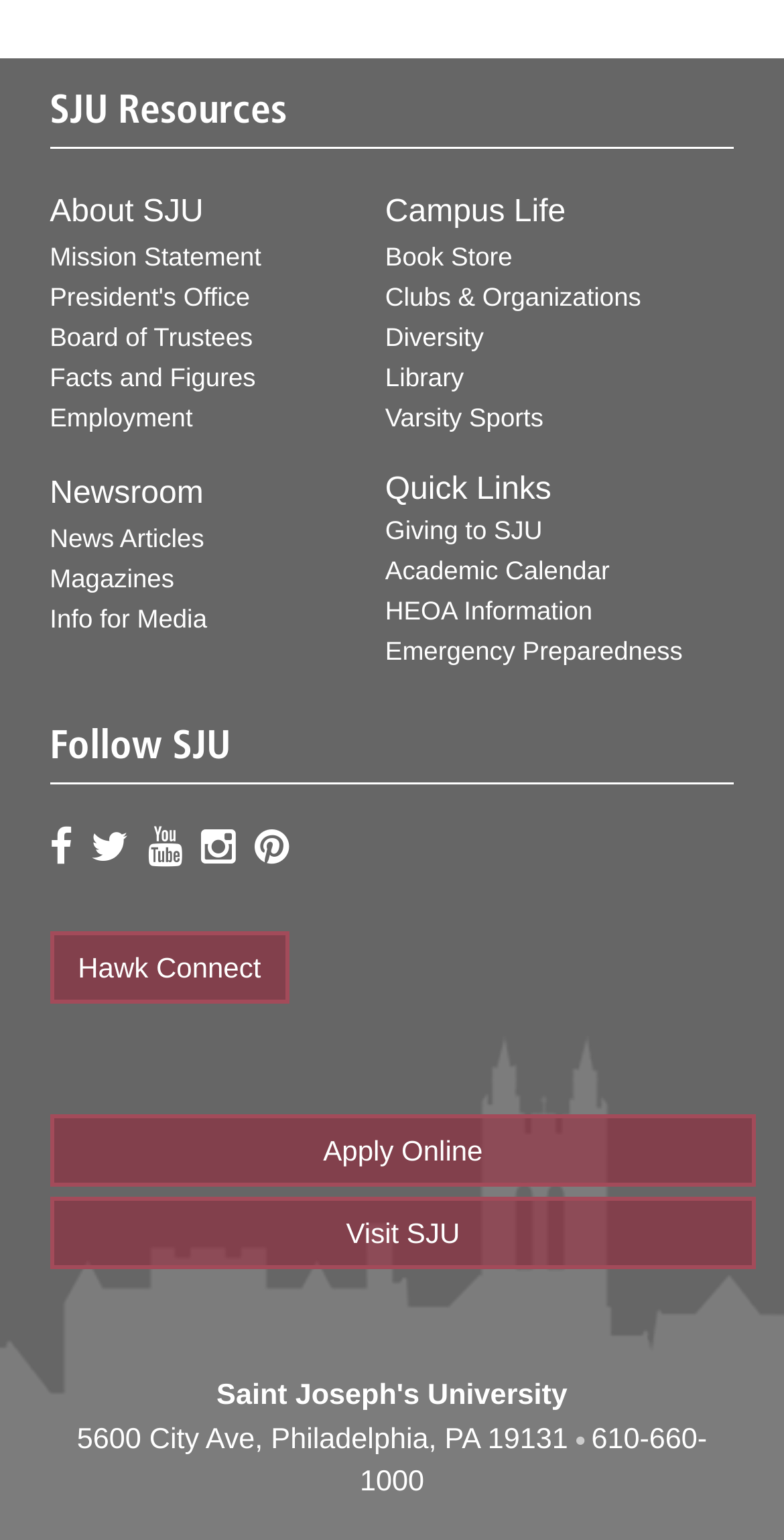Given the content of the image, can you provide a detailed answer to the question?
What is the phone number of the university?

The answer can be found by looking at the link with the text '610-660-1000' at the bottom of the page, which is likely to be the phone number of the university.